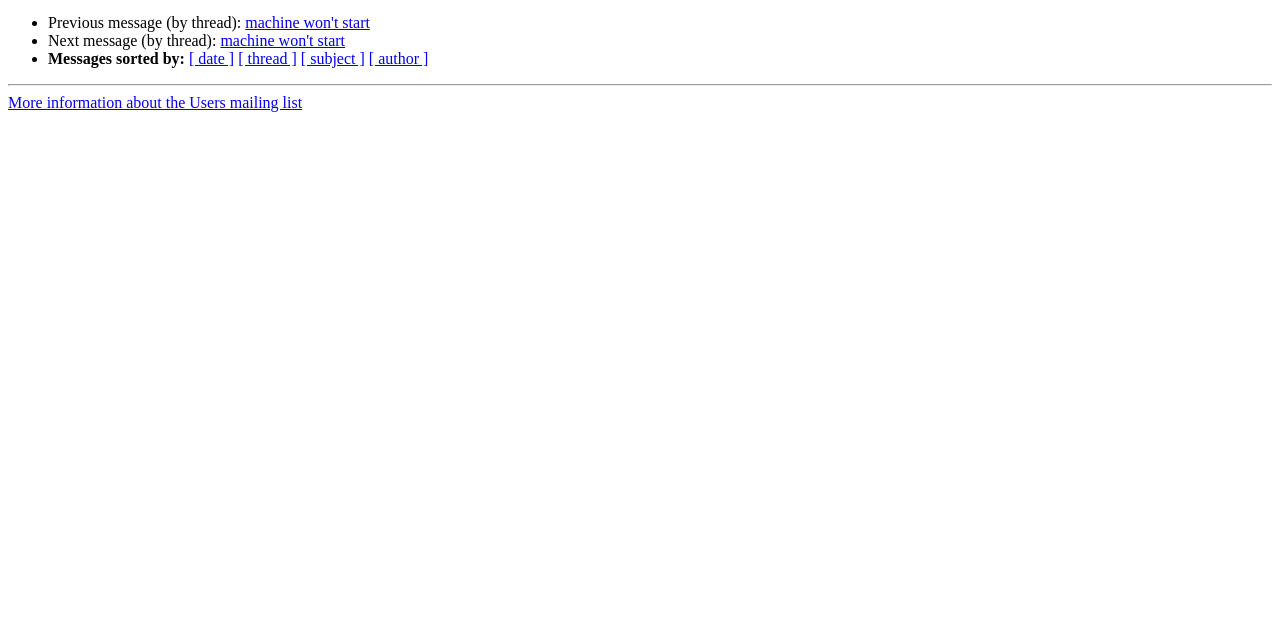Using the provided element description: "[ subject ]", determine the bounding box coordinates of the corresponding UI element in the screenshot.

[0.235, 0.079, 0.285, 0.105]